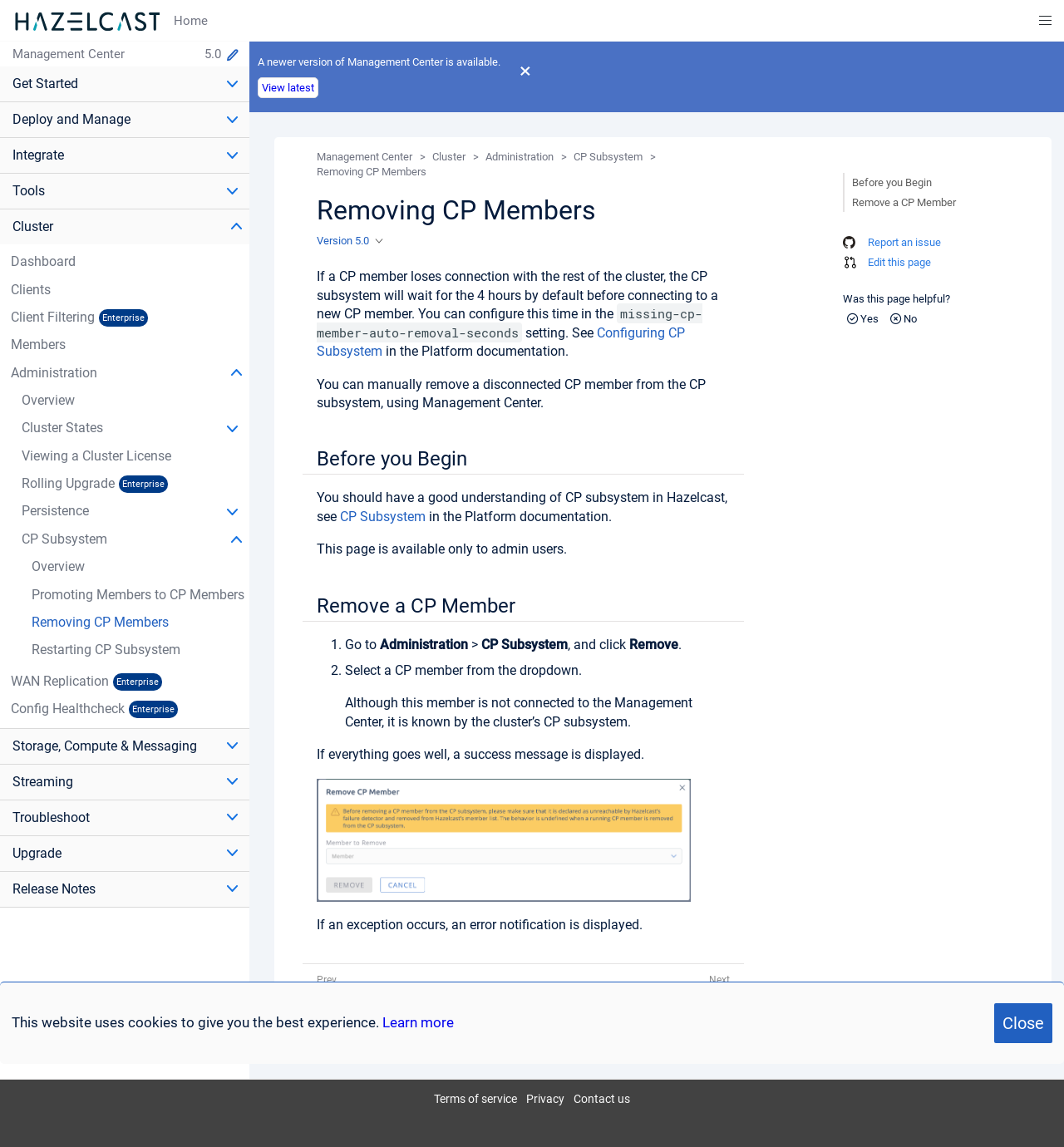Reply to the question with a single word or phrase:
What is the default time the CP subsystem waits before connecting to a new CP member?

4 hours